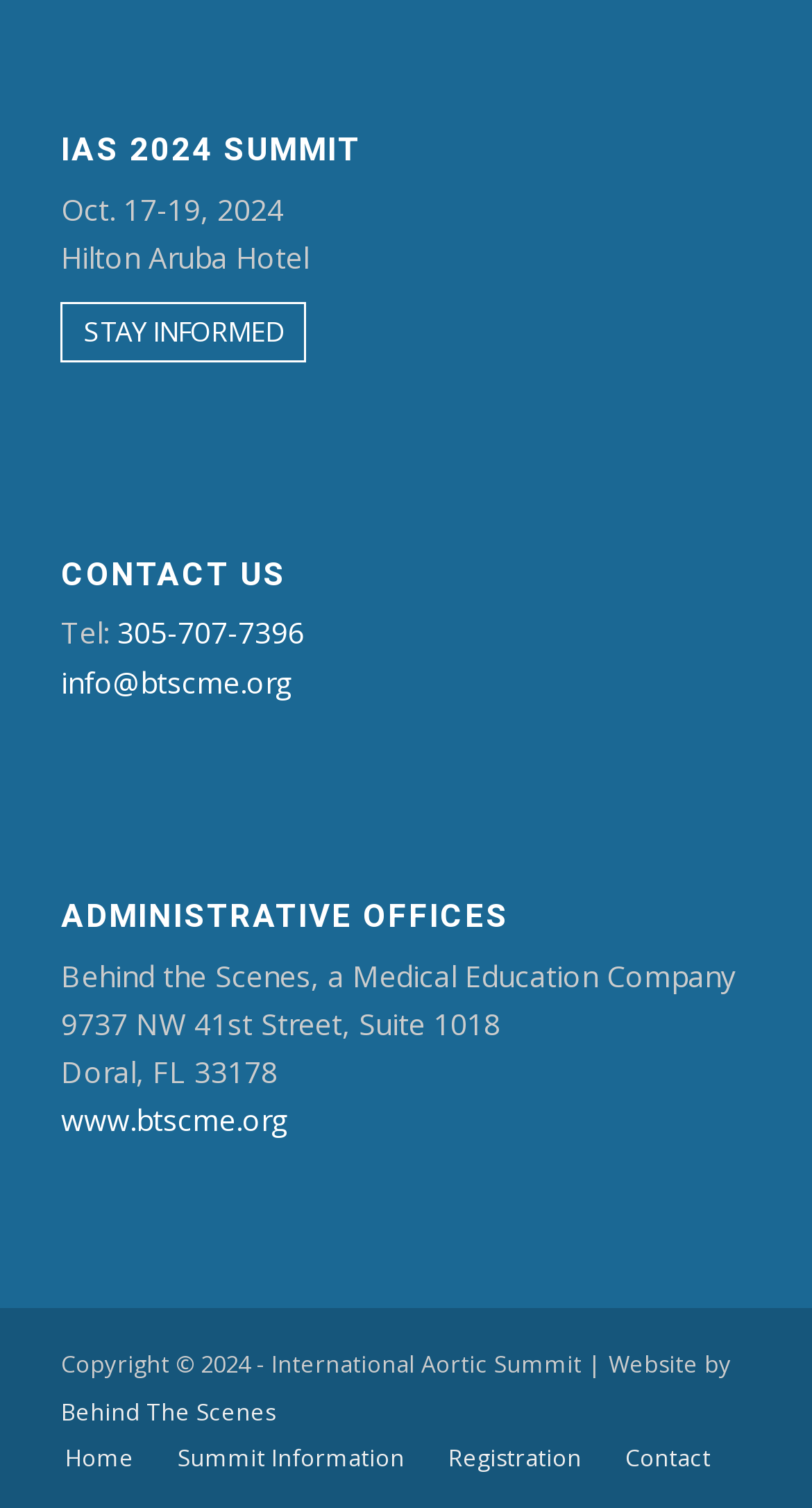Utilize the details in the image to thoroughly answer the following question: What is the website of the International Aortic Summit?

The website of the International Aortic Summit can be found in the 'ADMINISTRATIVE OFFICES' section of the webpage, where it is written as a link 'www.btscme.org'.